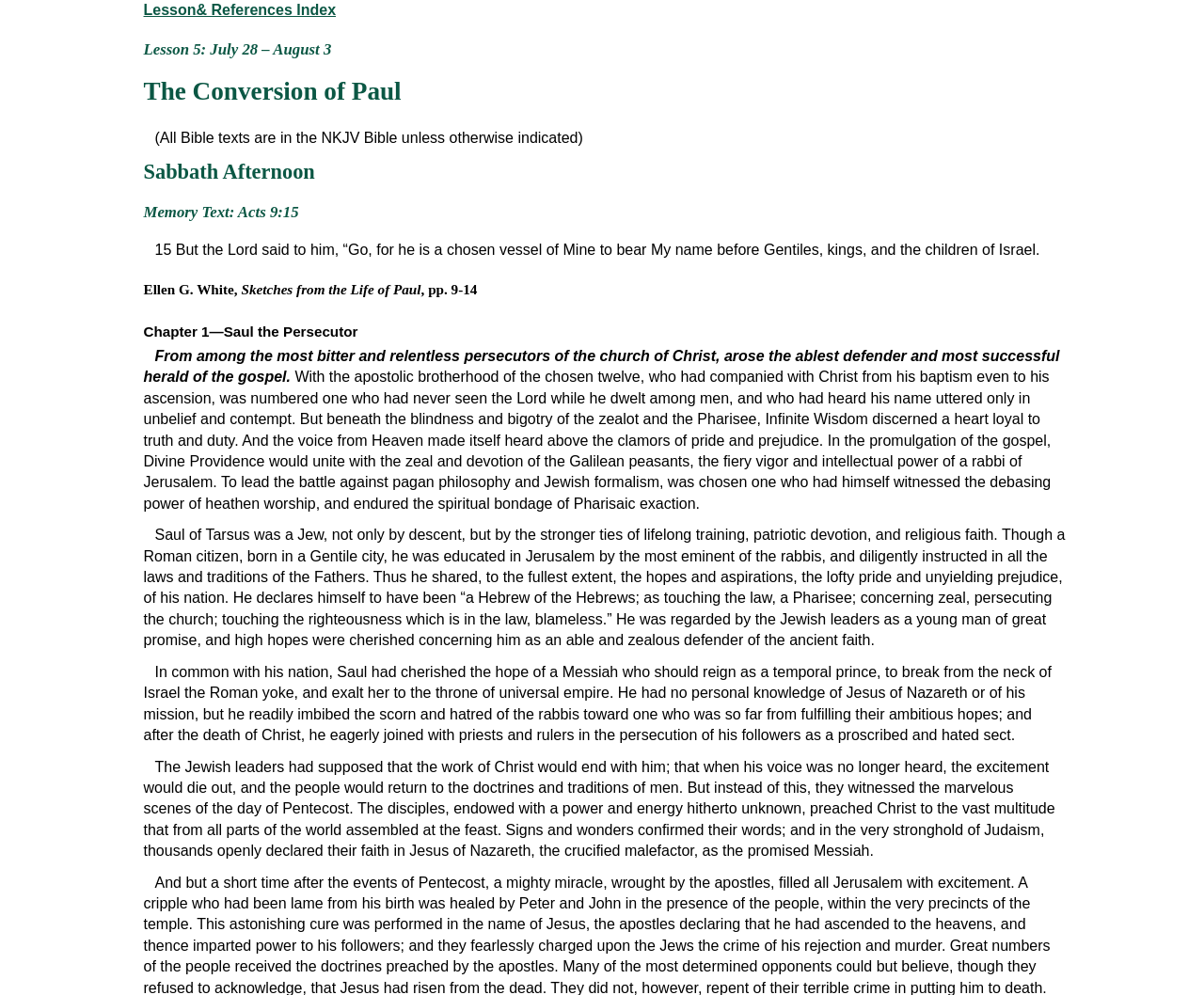Give a short answer using one word or phrase for the question:
What is the lesson topic?

The Conversion of Paul